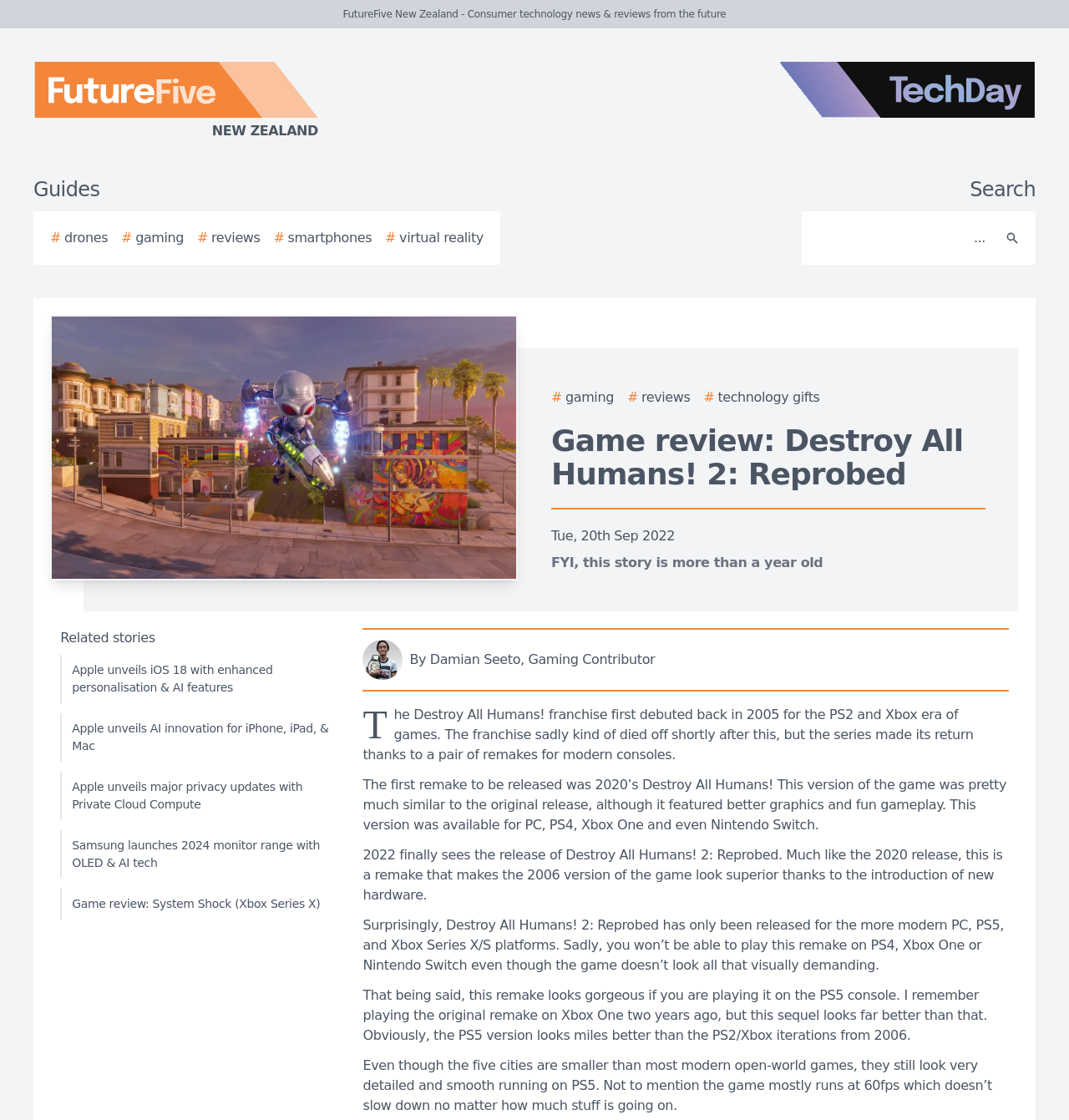Can you find the bounding box coordinates of the area I should click to execute the following instruction: "Click the FutureFive New Zealand logo"?

[0.0, 0.055, 0.438, 0.126]